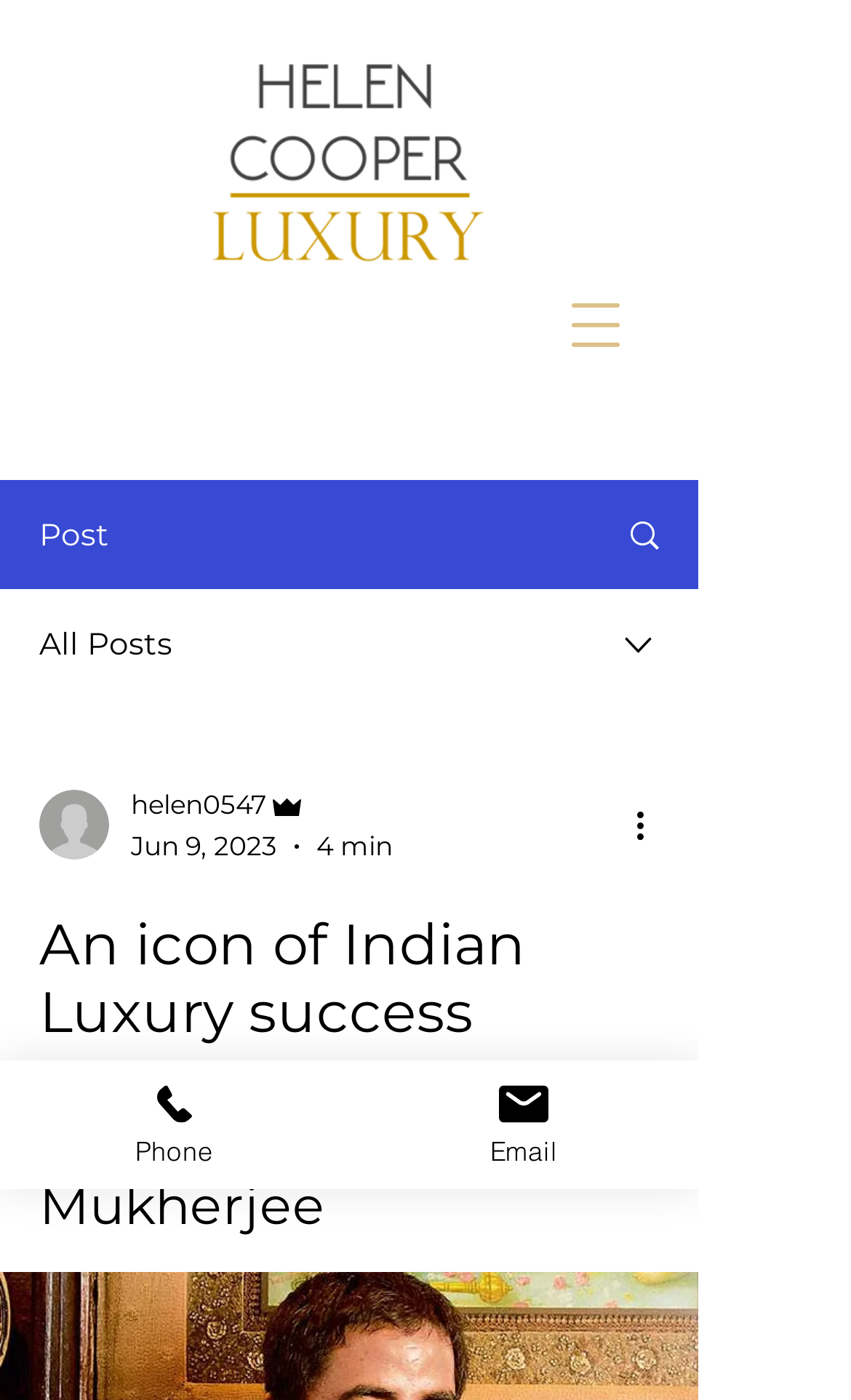Please locate the bounding box coordinates for the element that should be clicked to achieve the following instruction: "Open navigation menu". Ensure the coordinates are given as four float numbers between 0 and 1, i.e., [left, top, right, bottom].

[0.613, 0.179, 0.785, 0.284]